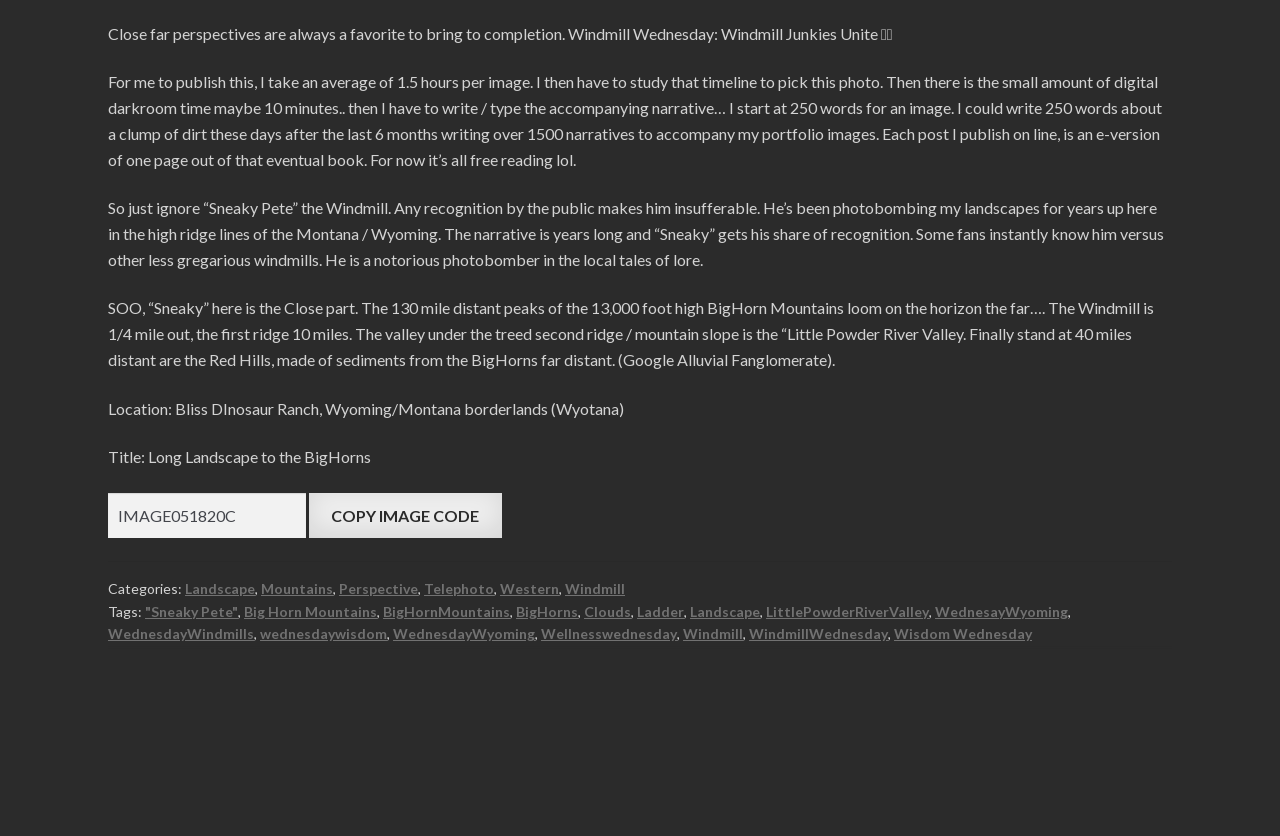Please determine the bounding box coordinates, formatted as (top-left x, top-left y, bottom-right x, bottom-right y), with all values as floating point numbers between 0 and 1. Identify the bounding box of the region described as: Beaconsfield Victoria Australia

None